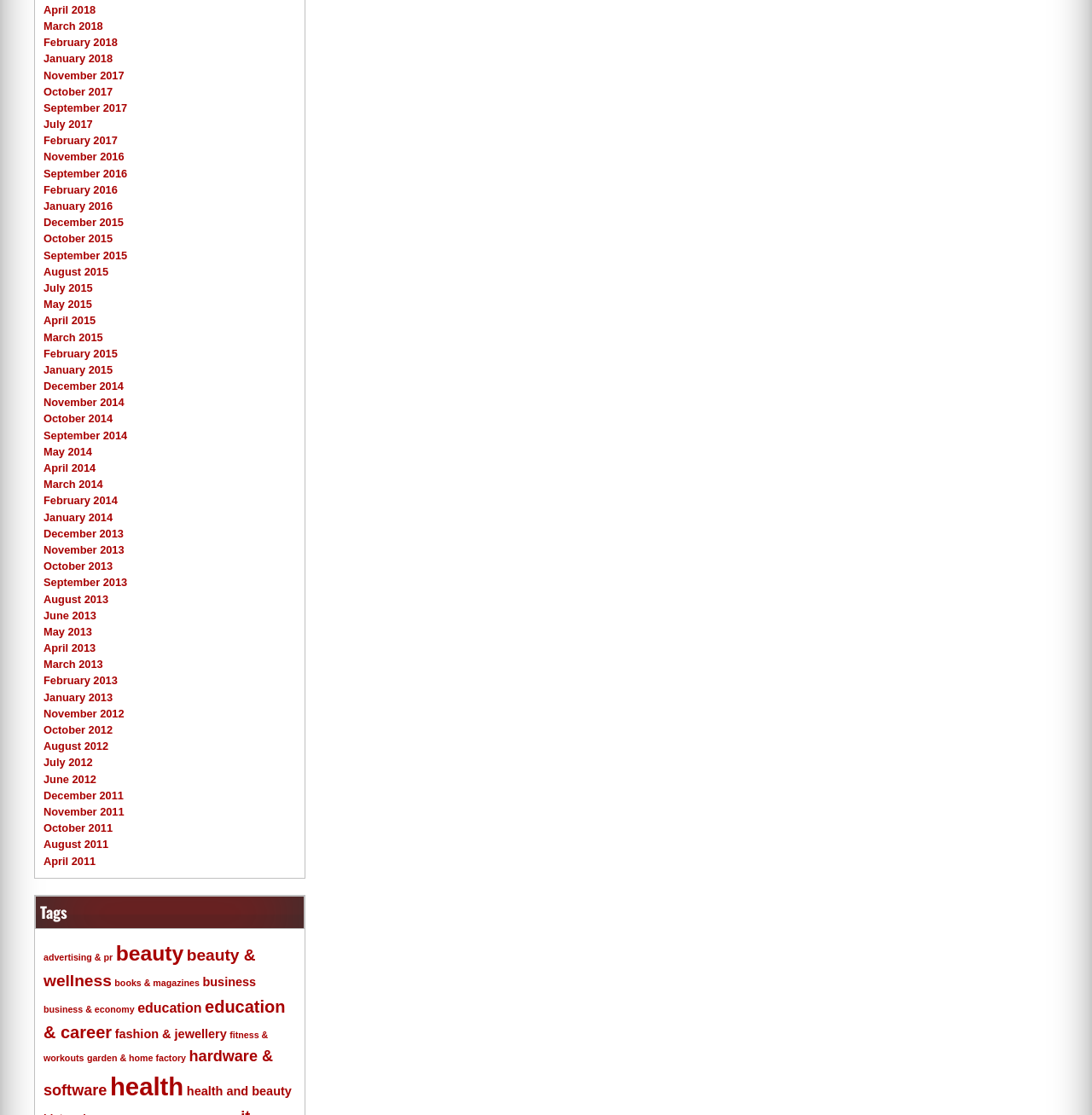Observe the image and answer the following question in detail: How many categories are listed?

I counted the number of links under the 'Tags' heading and found that there are 18 categories listed, including 'advertising & pr', 'beauty', 'beauty & wellness', and so on.